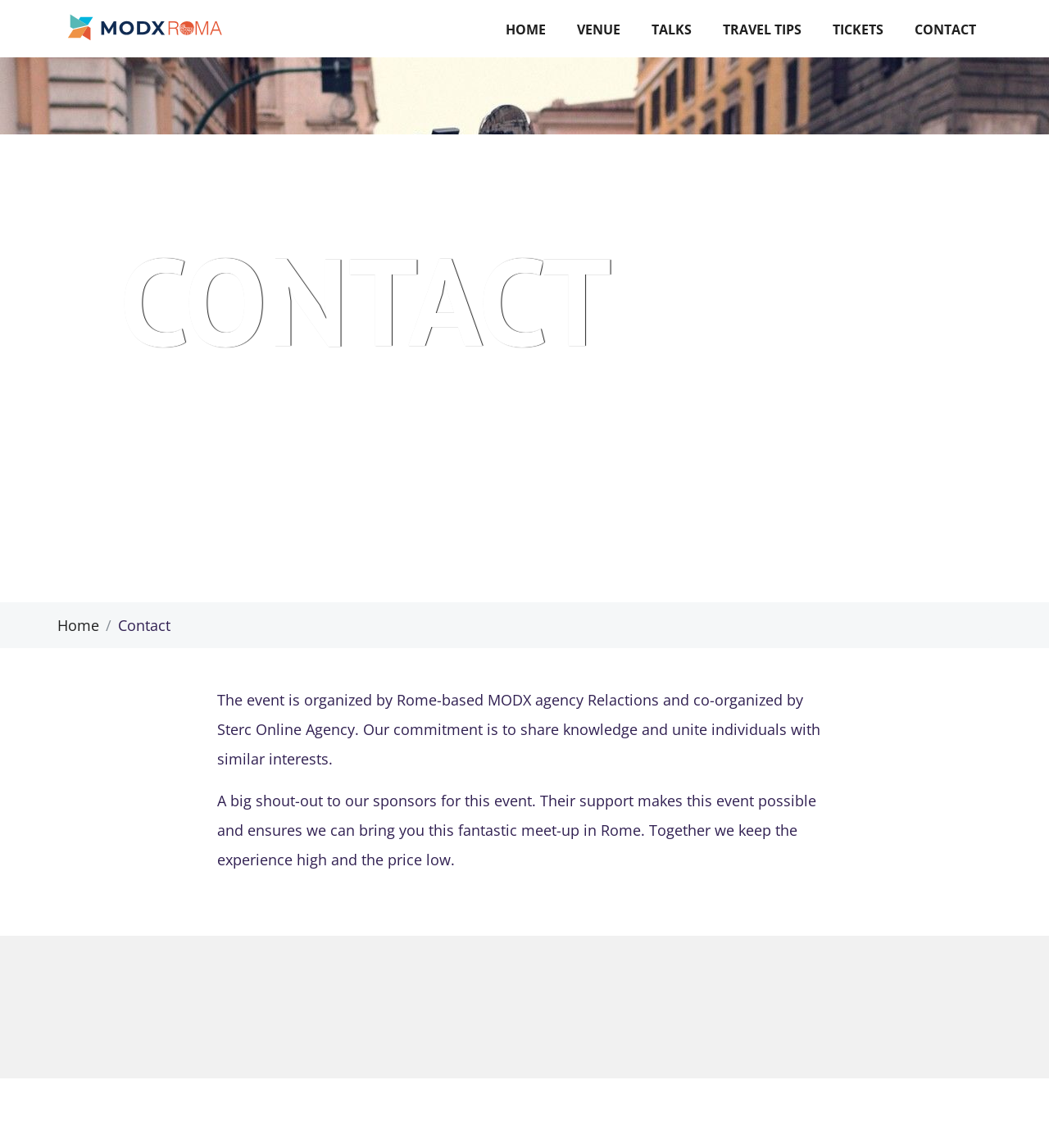Who are the co-organizers of the event?
Using the image as a reference, answer the question in detail.

I found a sentence on the webpage that mentions the organizers, which includes 'Rome-based MODX agency Relactions and co-organized by Sterc Online Agency'. This indicates that Sterc Online Agency is one of the co-organizers of the event.